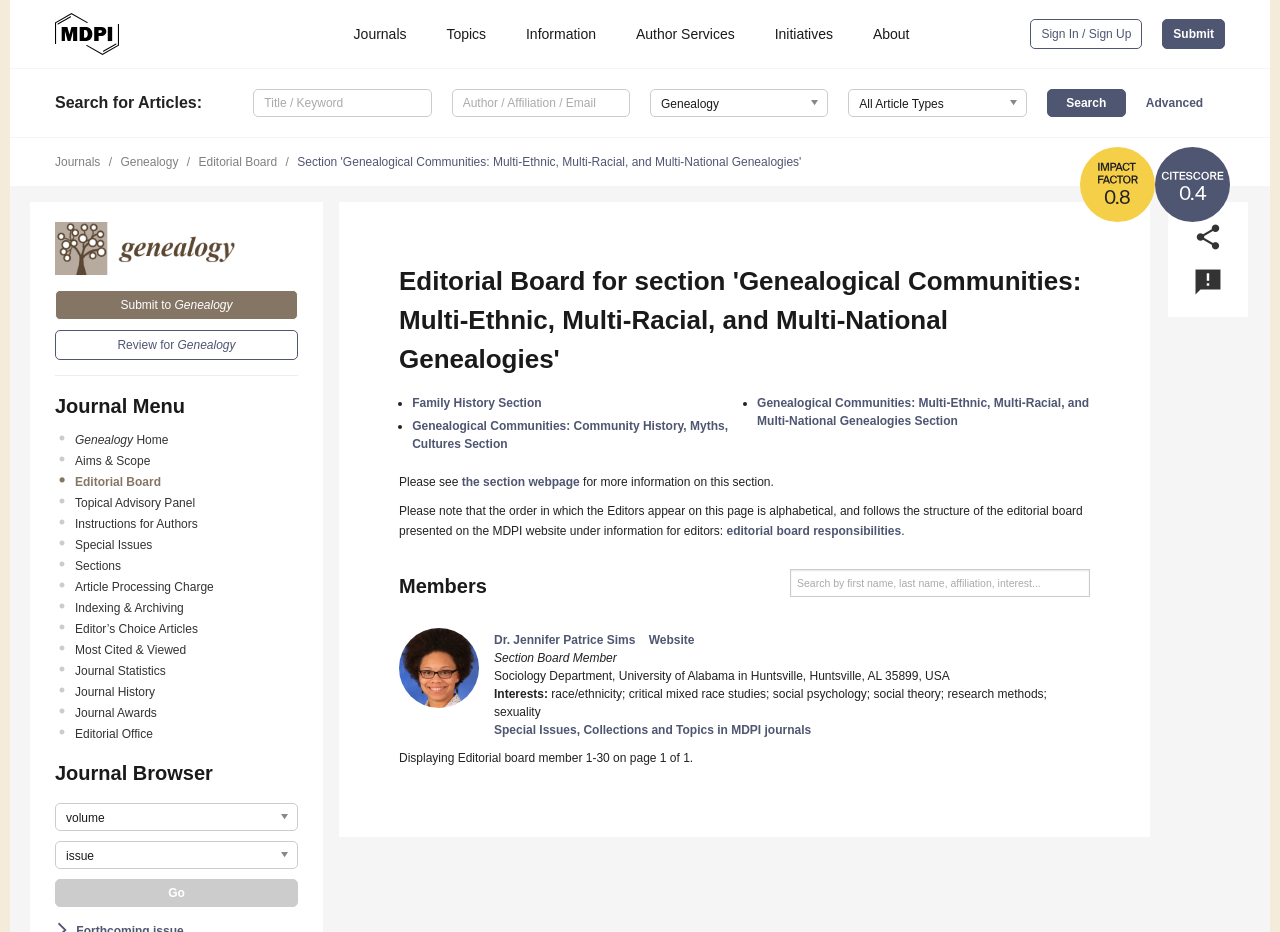Please find the bounding box coordinates of the element's region to be clicked to carry out this instruction: "Visit Twitter".

None